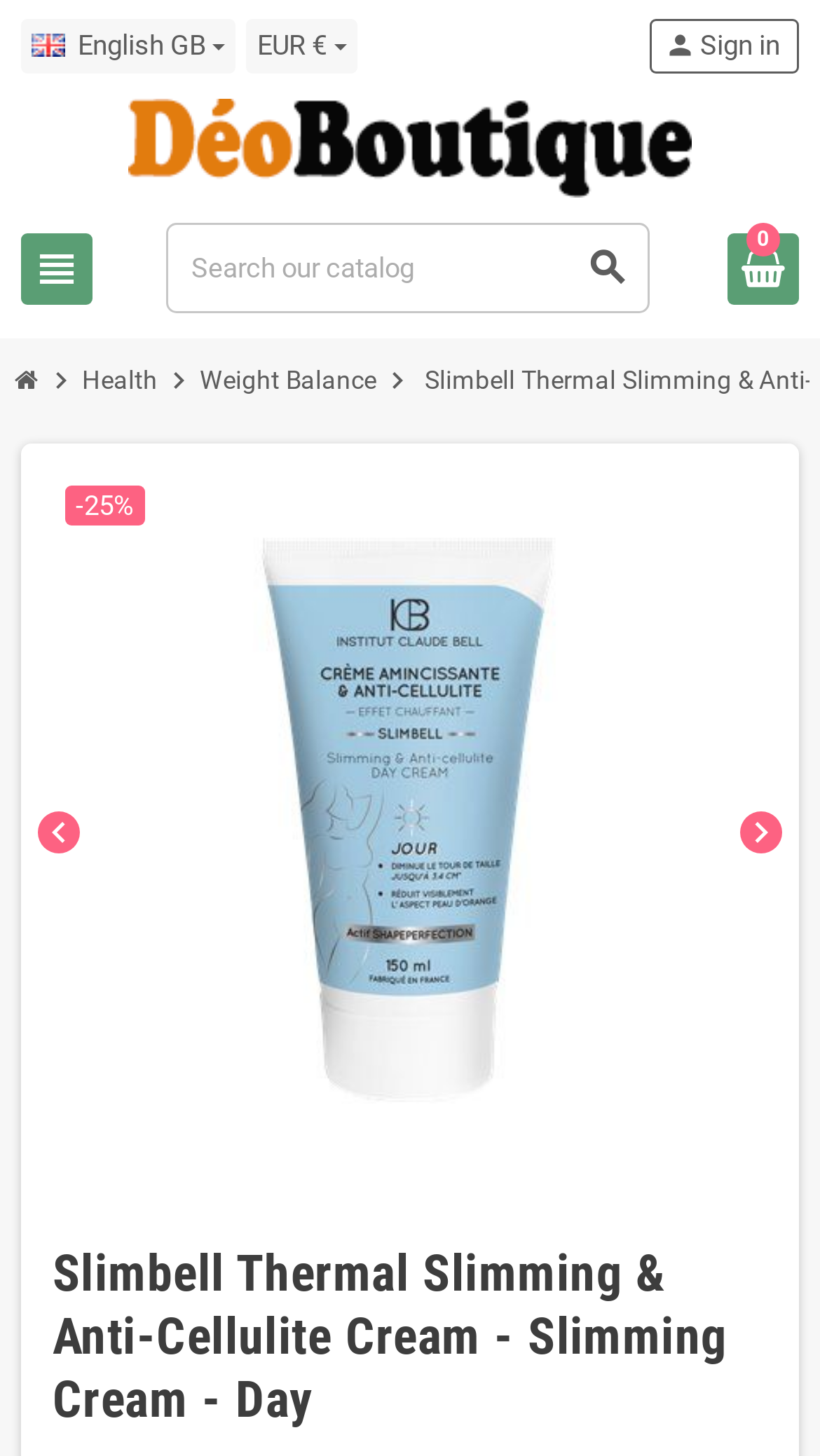Generate the title text from the webpage.

Slimbell Thermal Slimming & Anti-Cellulite Cream - Slimming Cream - Day